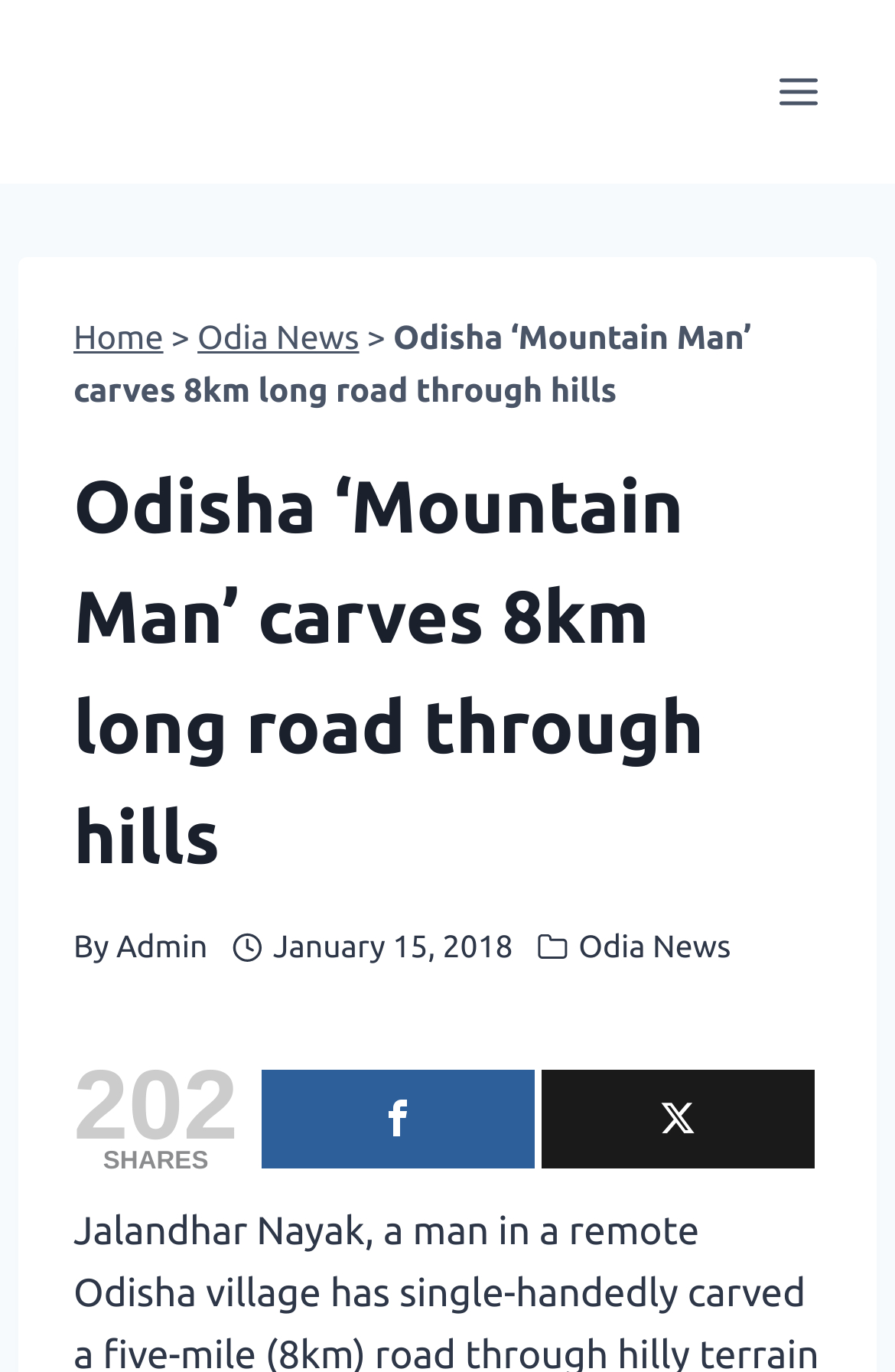What is the name of the website?
Answer the question with a single word or phrase, referring to the image.

Incredible Orissa